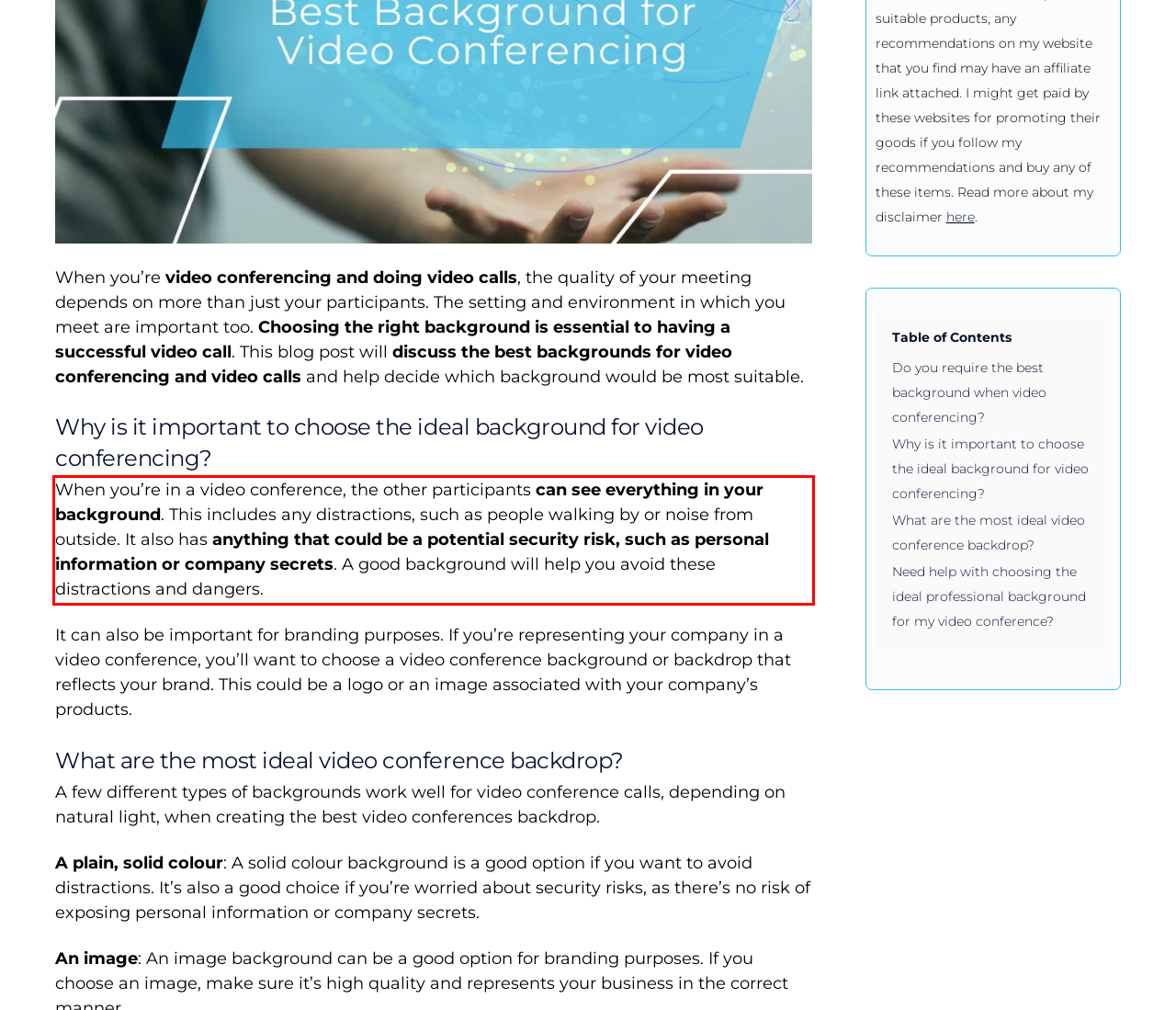Please examine the webpage screenshot containing a red bounding box and use OCR to recognize and output the text inside the red bounding box.

When you’re in a video conference, the other participants can see everything in your background. This includes any distractions, such as people walking by or noise from outside. It also has anything that could be a potential security risk, such as personal information or company secrets. A good background will help you avoid these distractions and dangers.